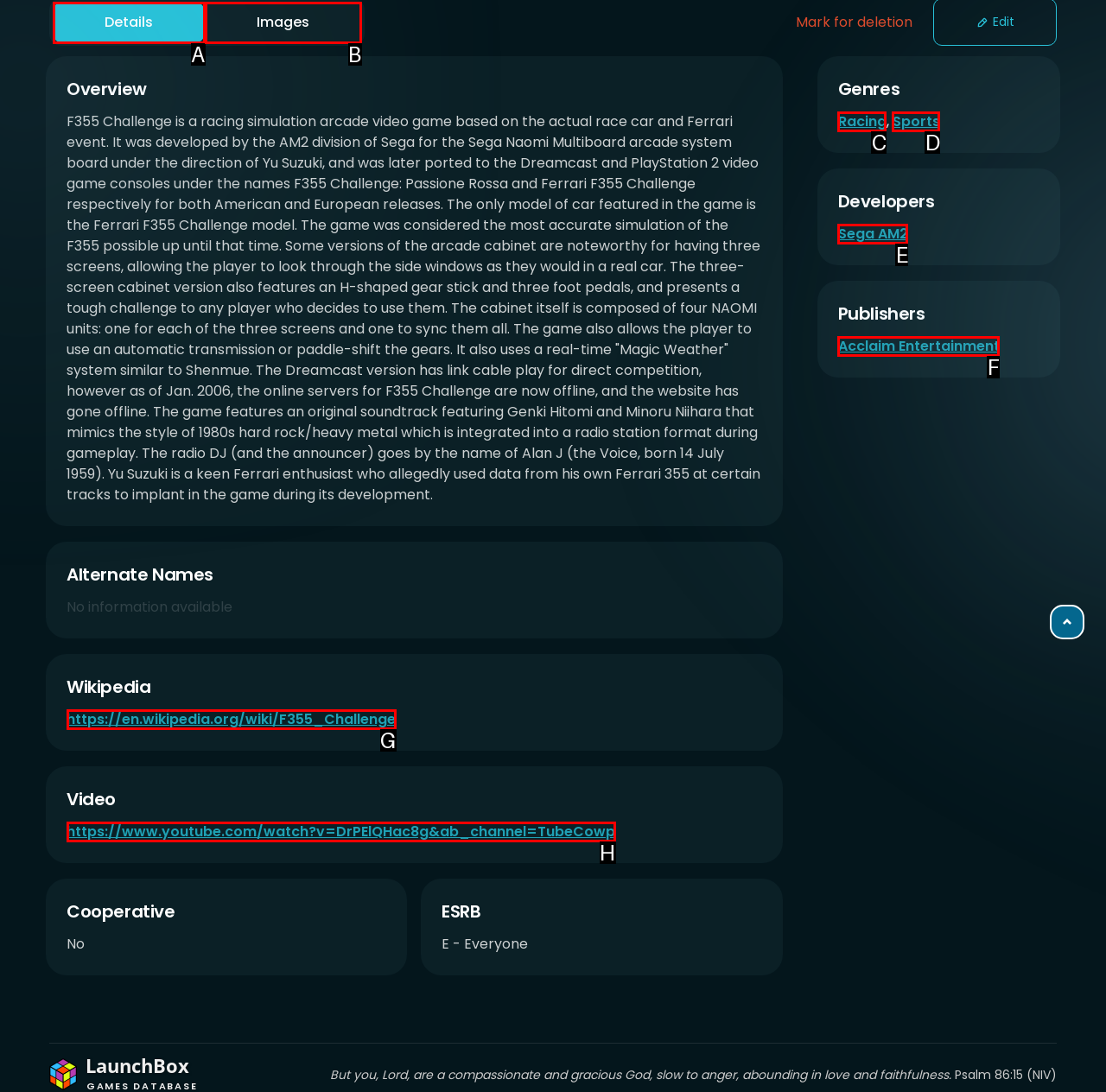Pick the HTML element that corresponds to the description: Details
Answer with the letter of the correct option from the given choices directly.

A